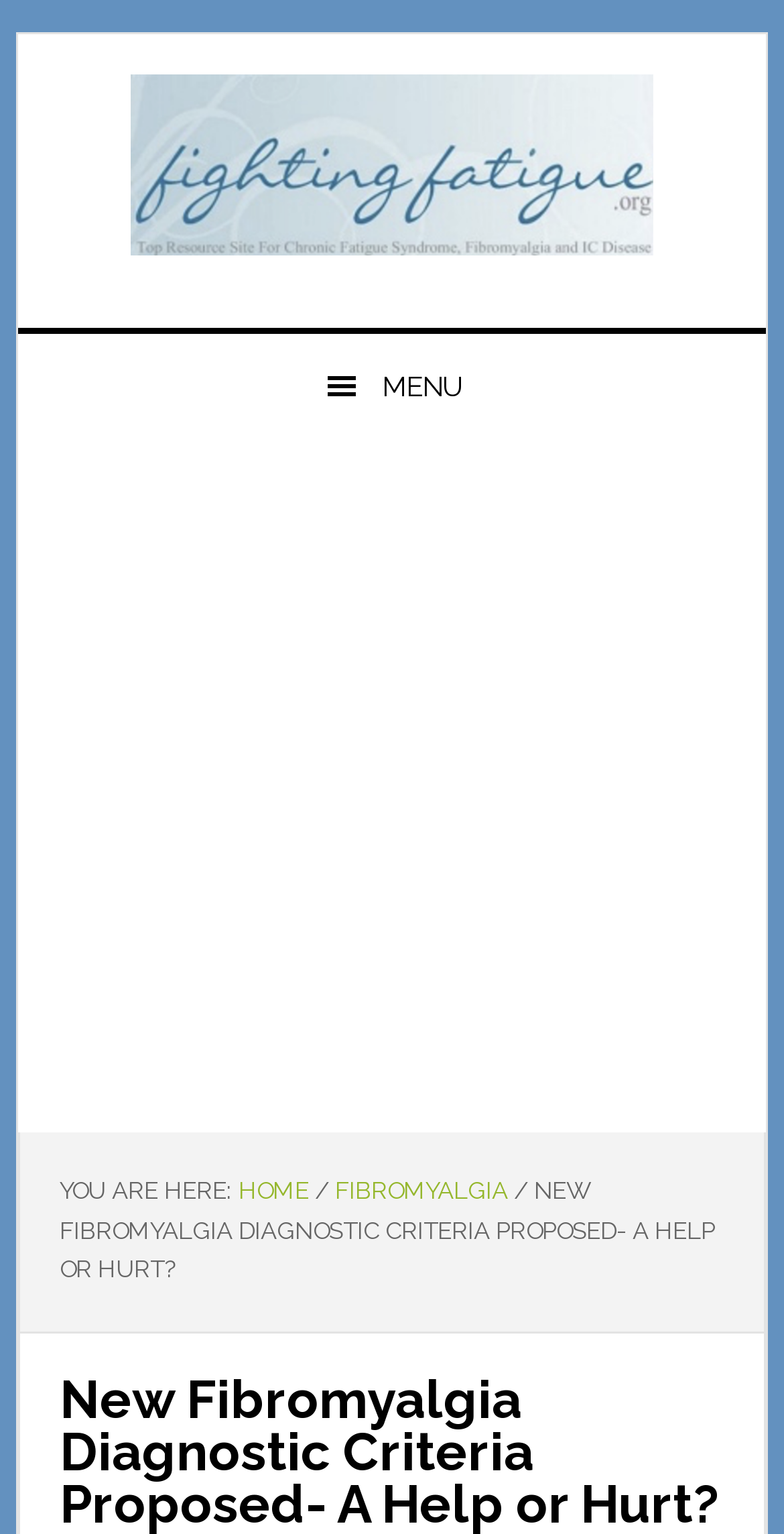Offer a detailed explanation of the webpage layout and contents.

The webpage appears to be a blog post or article discussing the topic of Fibromyalgia diagnostic criteria. At the top of the page, there are four "skip to" links, which are likely accessibility features to help users navigate the page. 

Below these links, there is a prominent link to "CHRONIC FATIGUE SYNDROME" and a button with a menu icon. The menu button is positioned to the right of the link.

The main content of the page is an article or blog post, which takes up most of the page's real estate. The article's title, "New Fibromyalgia Diagnostic Criteria Proposed- A Help or Hurt?", is displayed prominently in a heading. 

Above the article title, there is a breadcrumb navigation section that shows the user's current location on the website. This section includes links to "HOME" and "FIBROMYALGIA", separated by a breadcrumb separator icon.

An advertisement is displayed on the page, taking up a significant portion of the screen. The ad is positioned above the article content.

The article itself appears to be a discussion about the proposed new diagnostic criteria for Fibromyalgia, with the author sharing their thoughts on whether this change will be helpful or harmful.